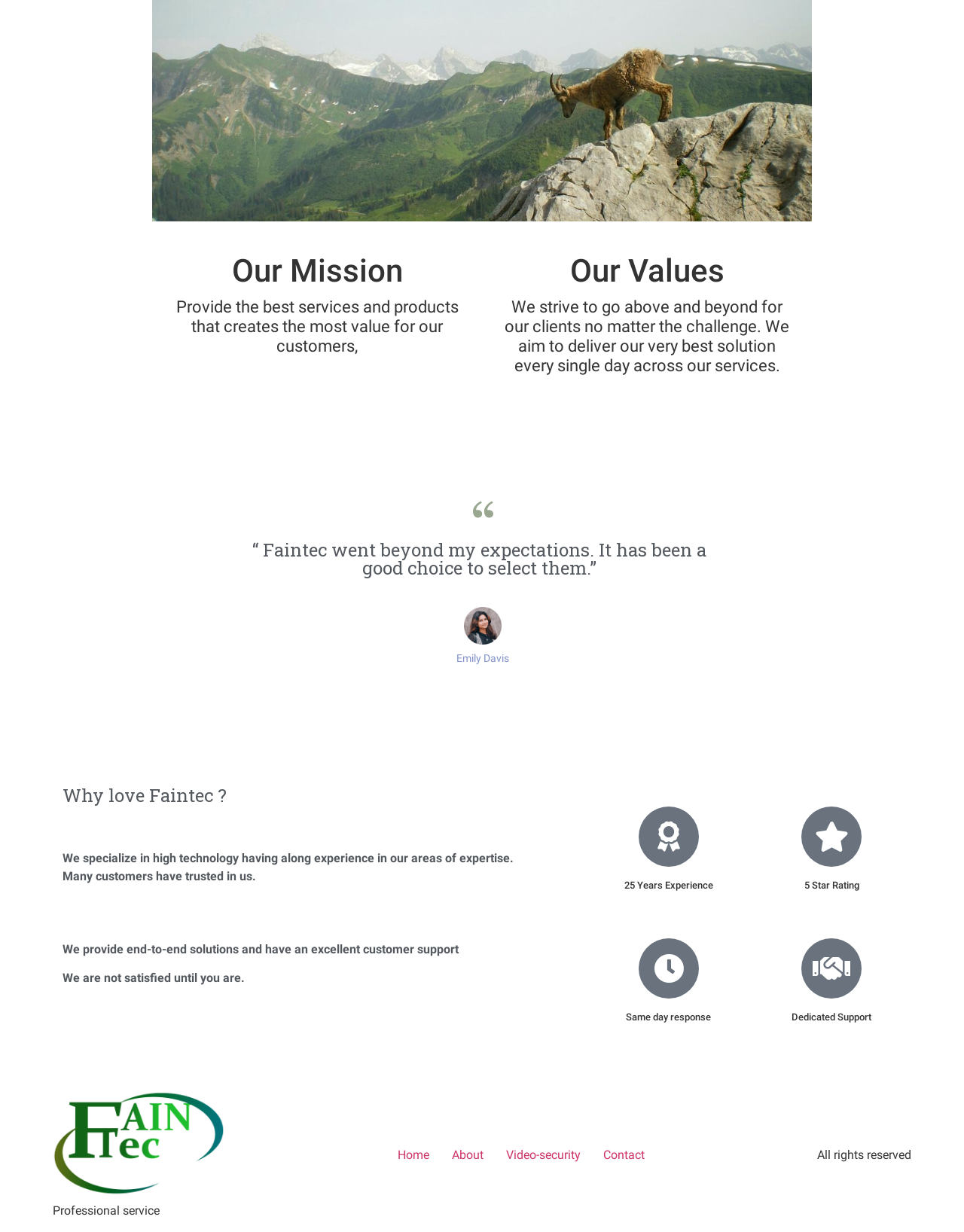Return the bounding box coordinates of the UI element that corresponds to this description: "Home". The coordinates must be given as four float numbers in the range of 0 and 1, [left, top, right, bottom].

[0.4, 0.927, 0.457, 0.948]